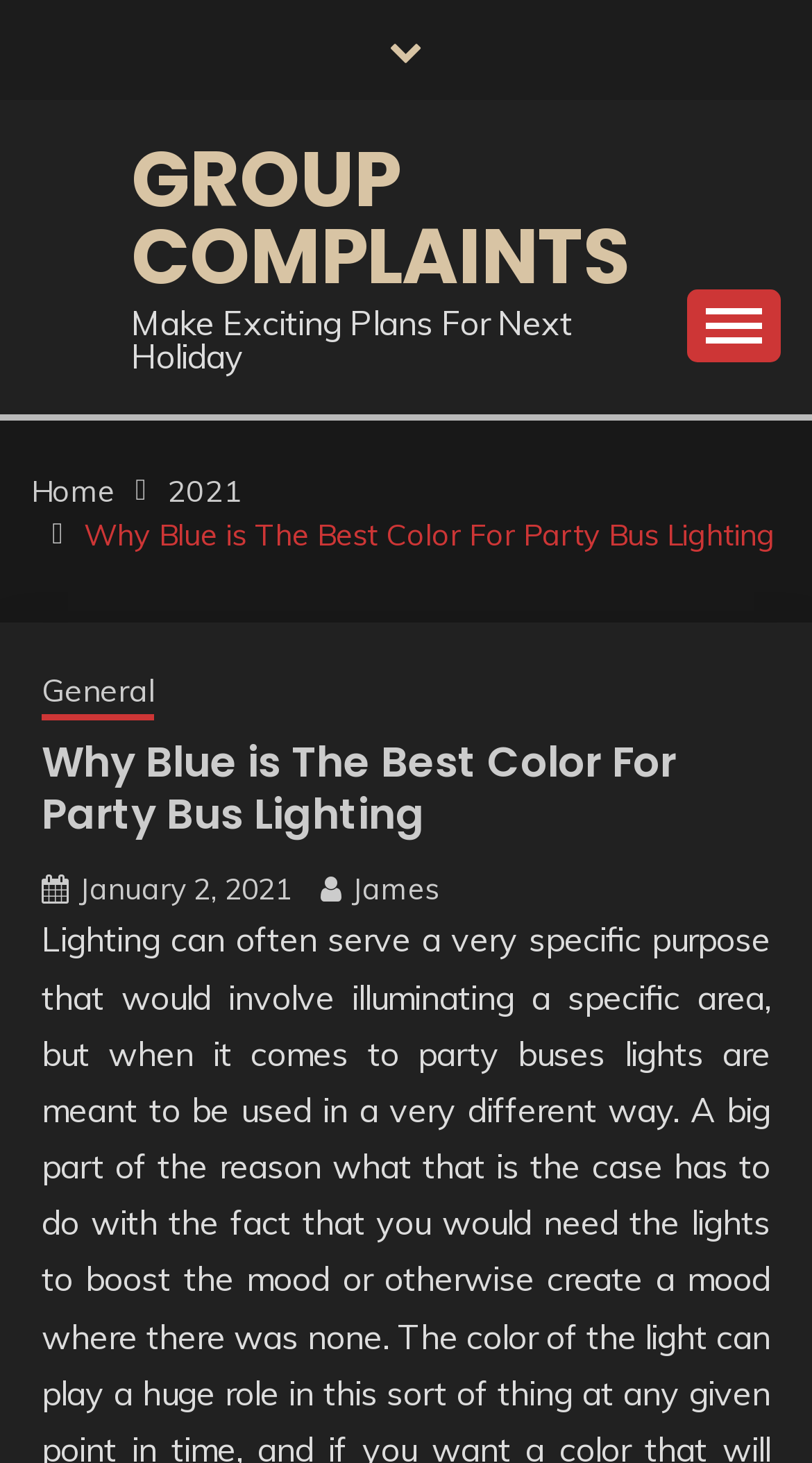Please identify the coordinates of the bounding box that should be clicked to fulfill this instruction: "Go to the Home page".

[0.038, 0.322, 0.141, 0.348]